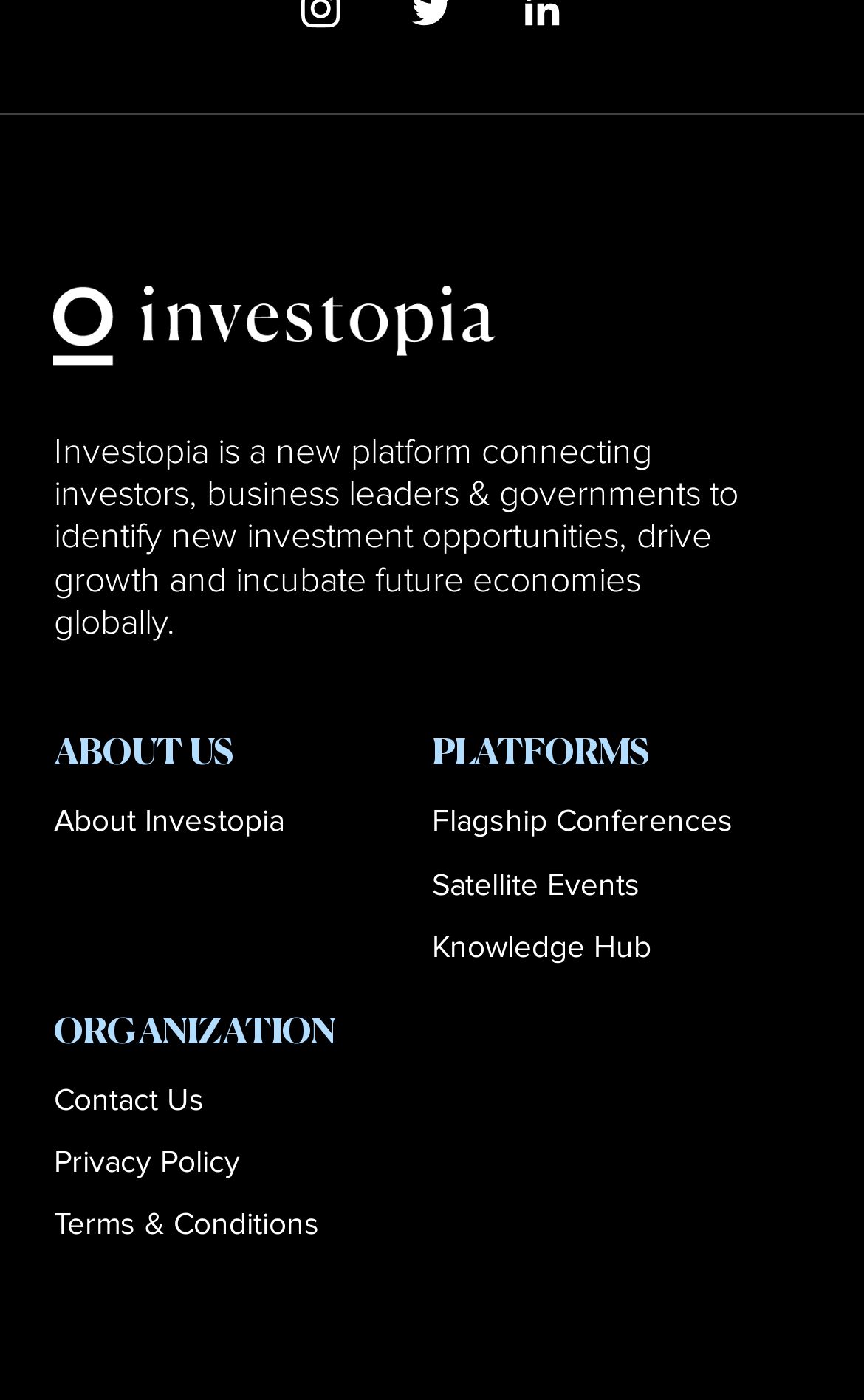Please determine the bounding box coordinates of the area that needs to be clicked to complete this task: 'learn about Investopia'. The coordinates must be four float numbers between 0 and 1, formatted as [left, top, right, bottom].

[0.063, 0.573, 0.329, 0.602]